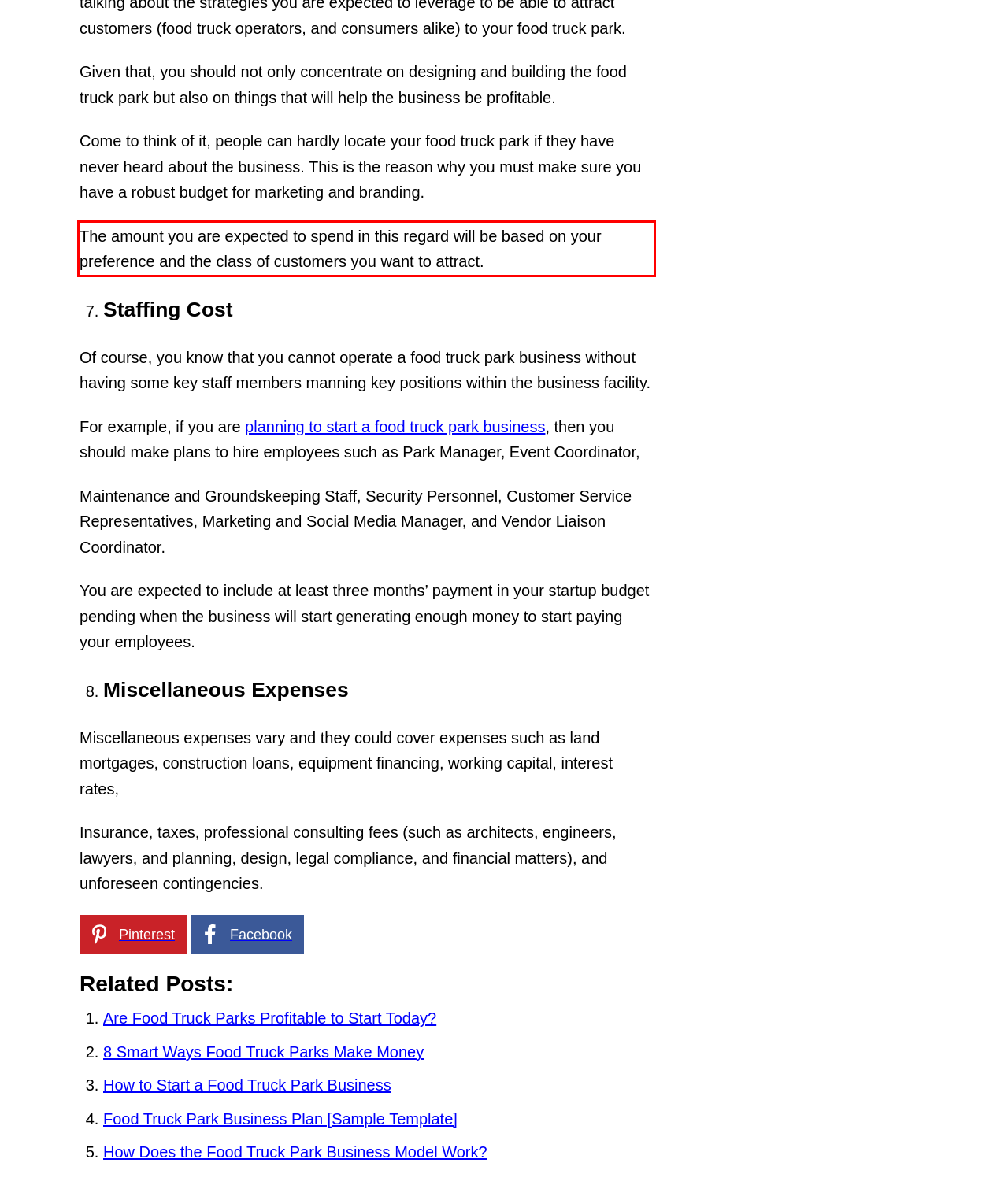You are given a screenshot showing a webpage with a red bounding box. Perform OCR to capture the text within the red bounding box.

The amount you are expected to spend in this regard will be based on your preference and the class of customers you want to attract.